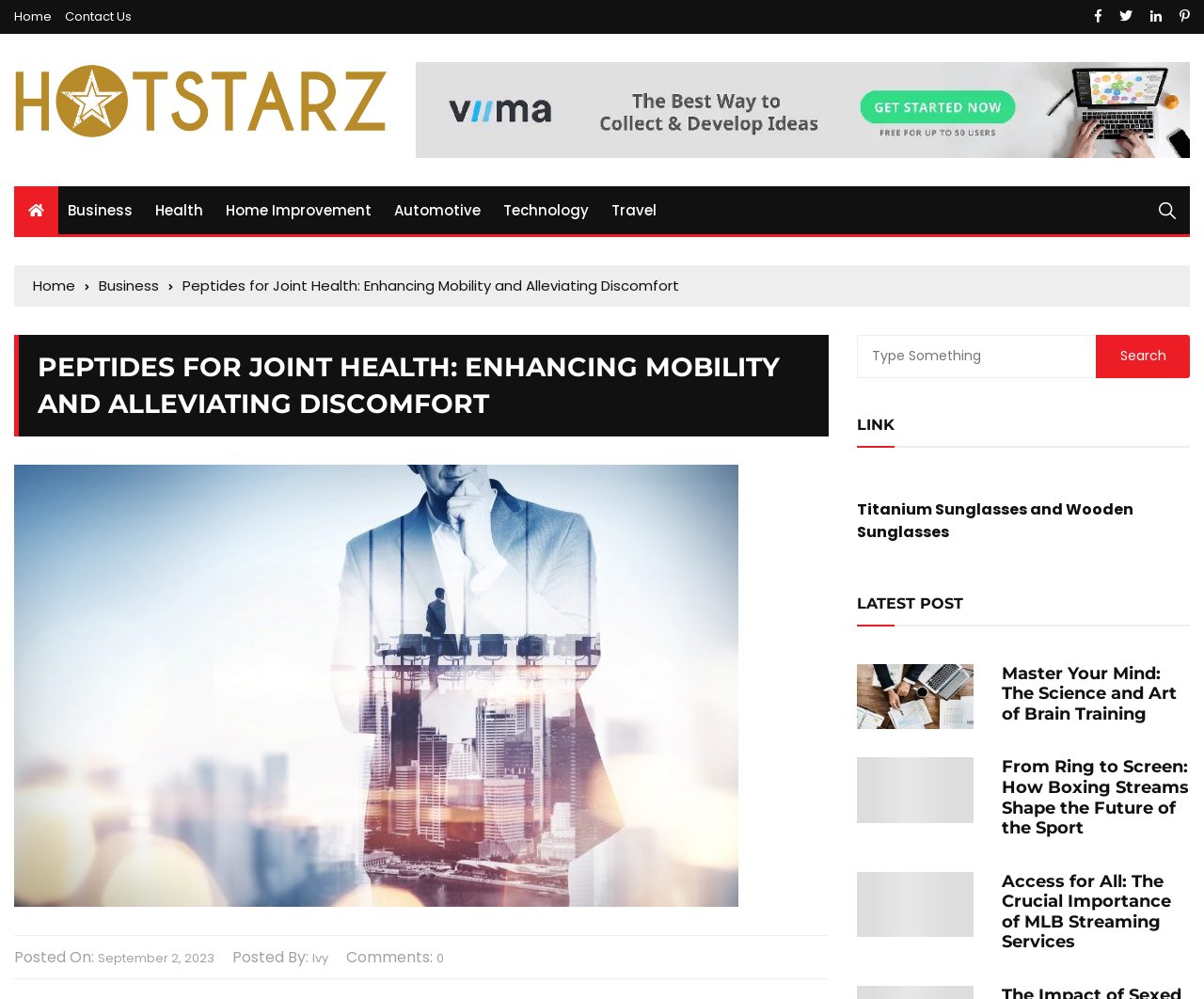Who posted the article 'PEPTIDES FOR JOINT HEALTH: ENHANCING MOBILITY AND ALLEVIATING DISCOMFORT'?
Could you answer the question with a detailed and thorough explanation?

I looked at the bottom of the article 'PEPTIDES FOR JOINT HEALTH: ENHANCING MOBILITY AND ALLEVIATING DISCOMFORT' and found the text 'Posted By: Ivy', which indicates that Ivy is the author of the article.